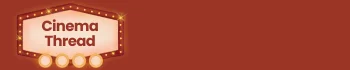Please reply to the following question using a single word or phrase: 
What style is the logo designed in?

Classic marquee style